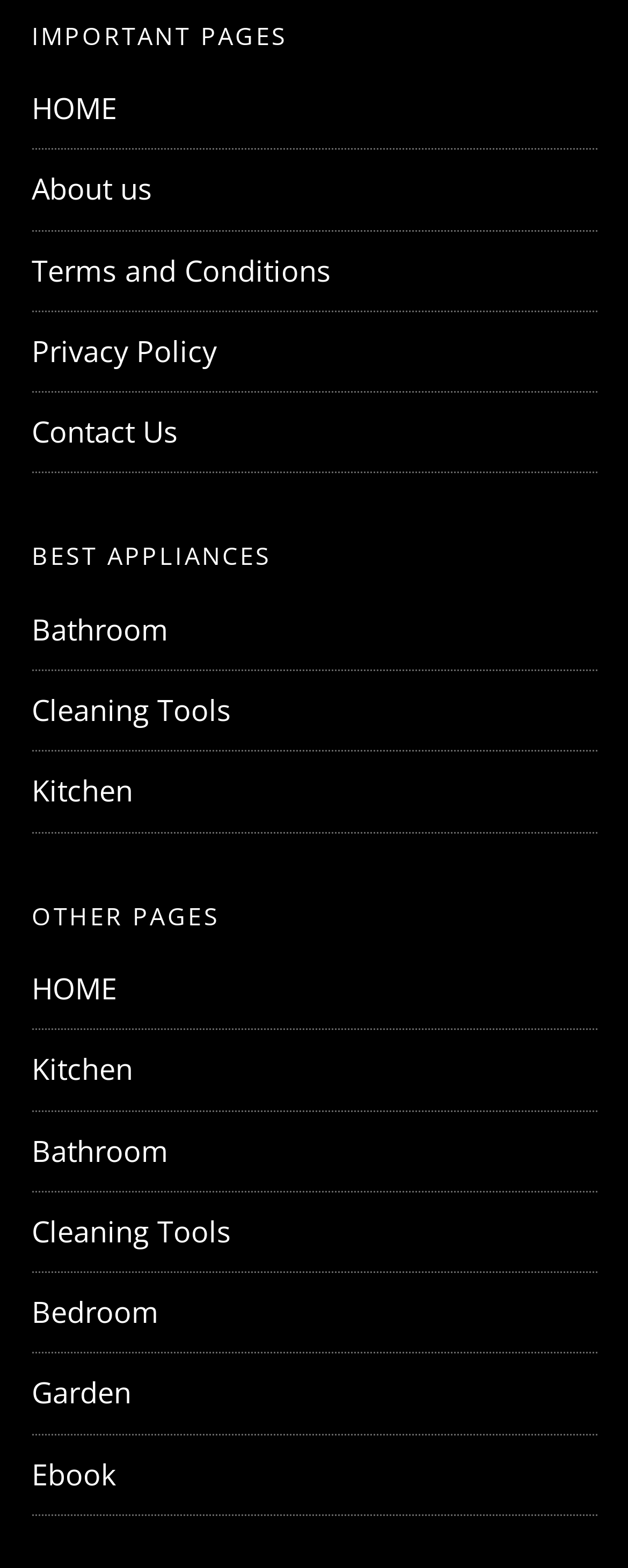Find the UI element described as: "Terms and Conditions" and predict its bounding box coordinates. Ensure the coordinates are four float numbers between 0 and 1, [left, top, right, bottom].

[0.05, 0.16, 0.527, 0.184]